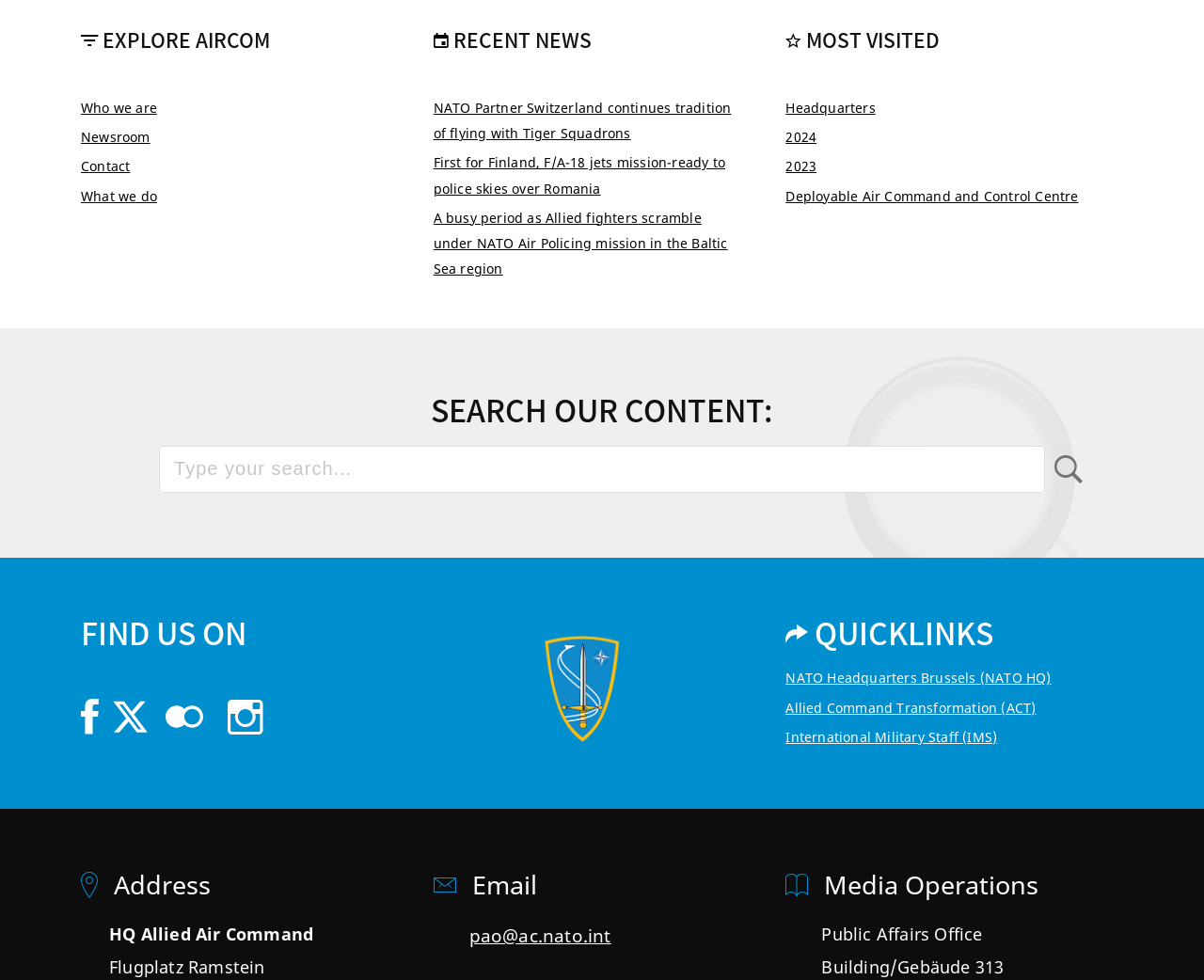Please provide the bounding box coordinates for the element that needs to be clicked to perform the instruction: "Read the 'Community' link". The coordinates must consist of four float numbers between 0 and 1, formatted as [left, top, right, bottom].

None